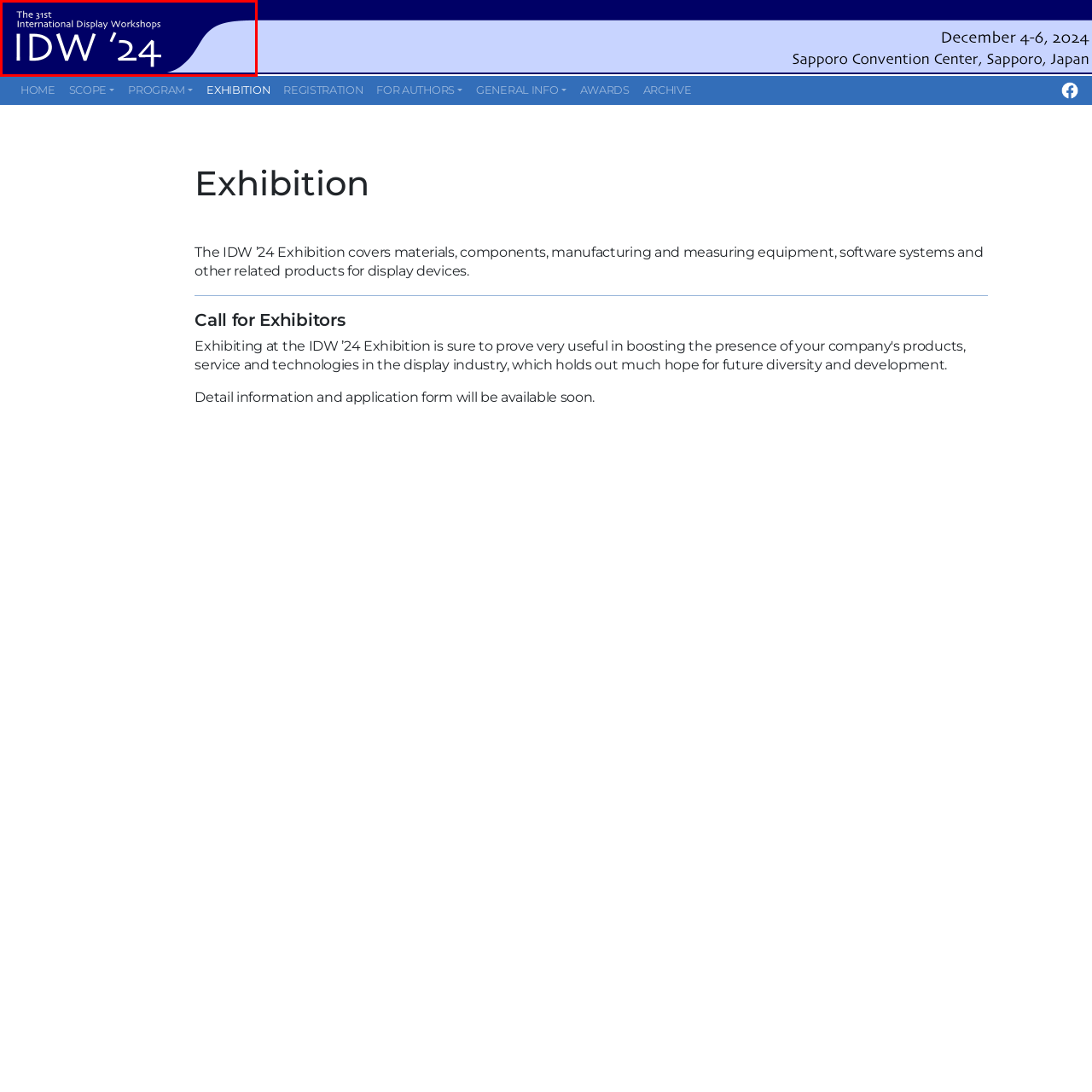Examine the red-bounded region in the image and describe it in detail.

The image features a promotional banner for the 31st International Display Workshops, known as IDW '24. The design incorporates a deep blue background, providing a striking contrast to the bold white text that prominently displays the event's title. The phrase "The 31st International Display Workshops" is elegantly positioned above the main title, creating an organized layout. The IDW '24 logo is stylized with a contemporary font, emphasizing the event's modernity and relevance in the field of display technologies. Overall, the visual elements together communicate a sense of innovation and professionalism, inviting participants to engage with the upcoming workshop.